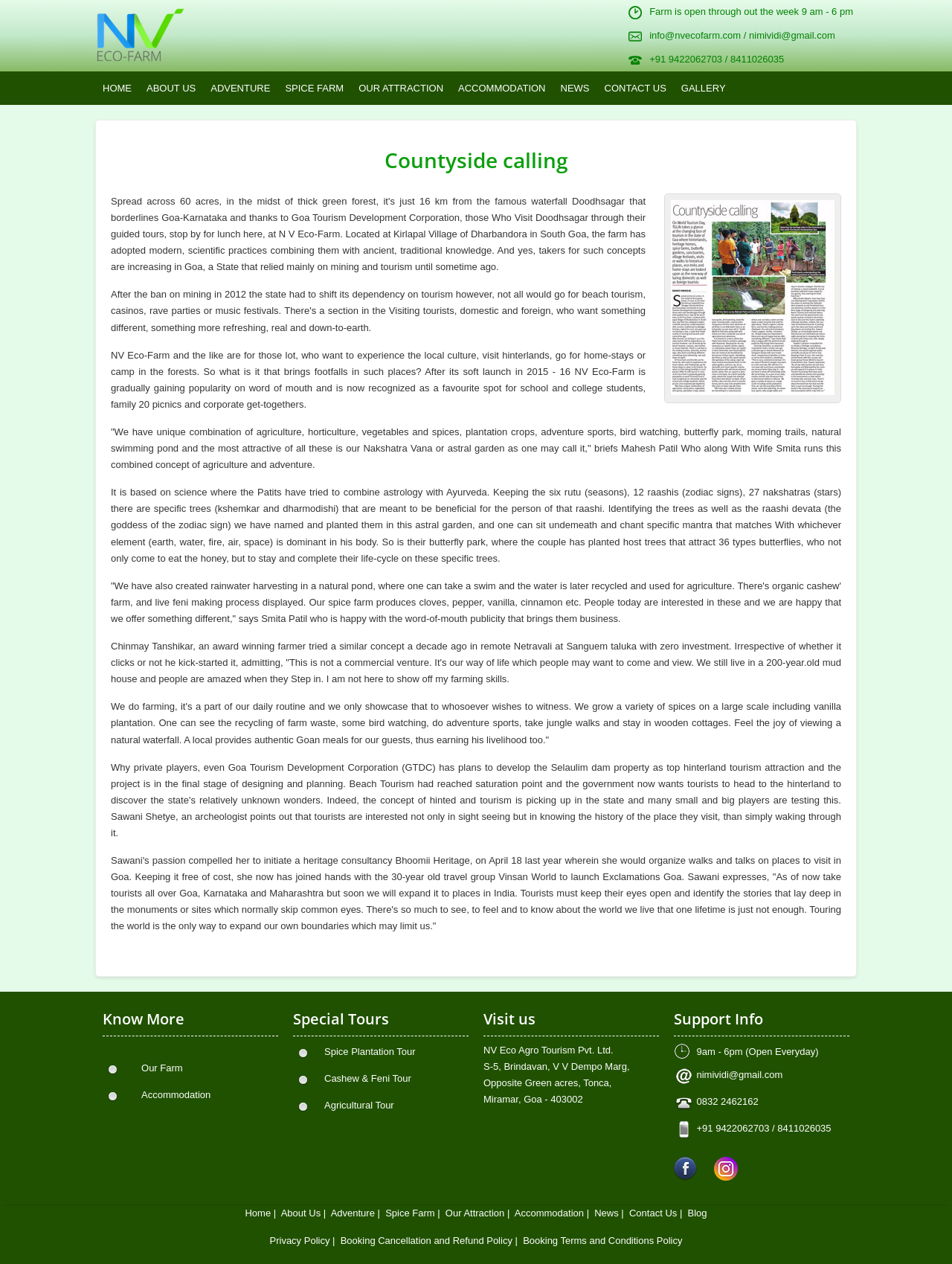How many types of butterflies are attracted to the host trees?
From the screenshot, provide a brief answer in one word or phrase.

36